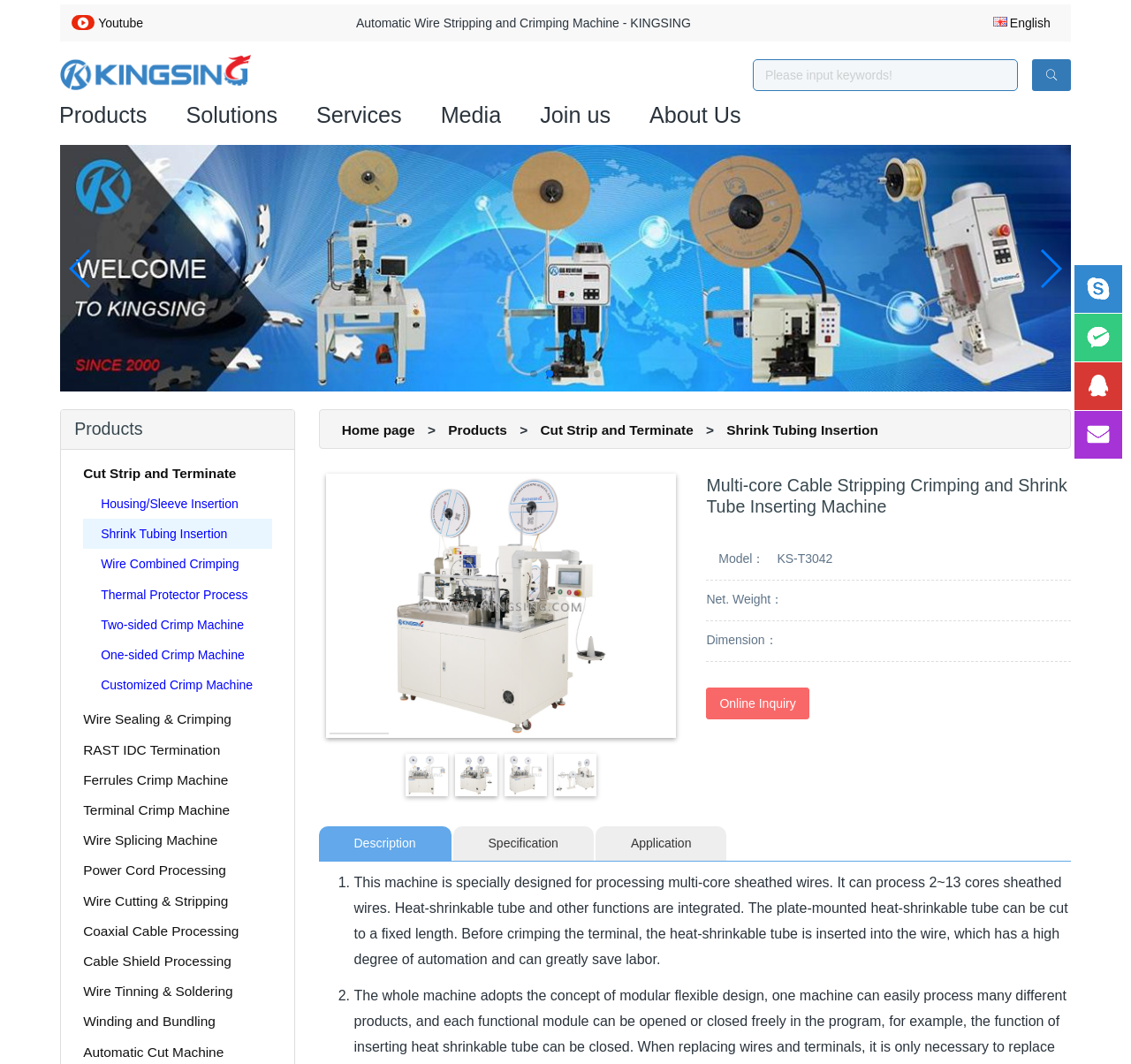Find the bounding box coordinates for the UI element whose description is: "Products". The coordinates should be four float numbers between 0 and 1, in the format [left, top, right, bottom].

[0.388, 0.397, 0.456, 0.411]